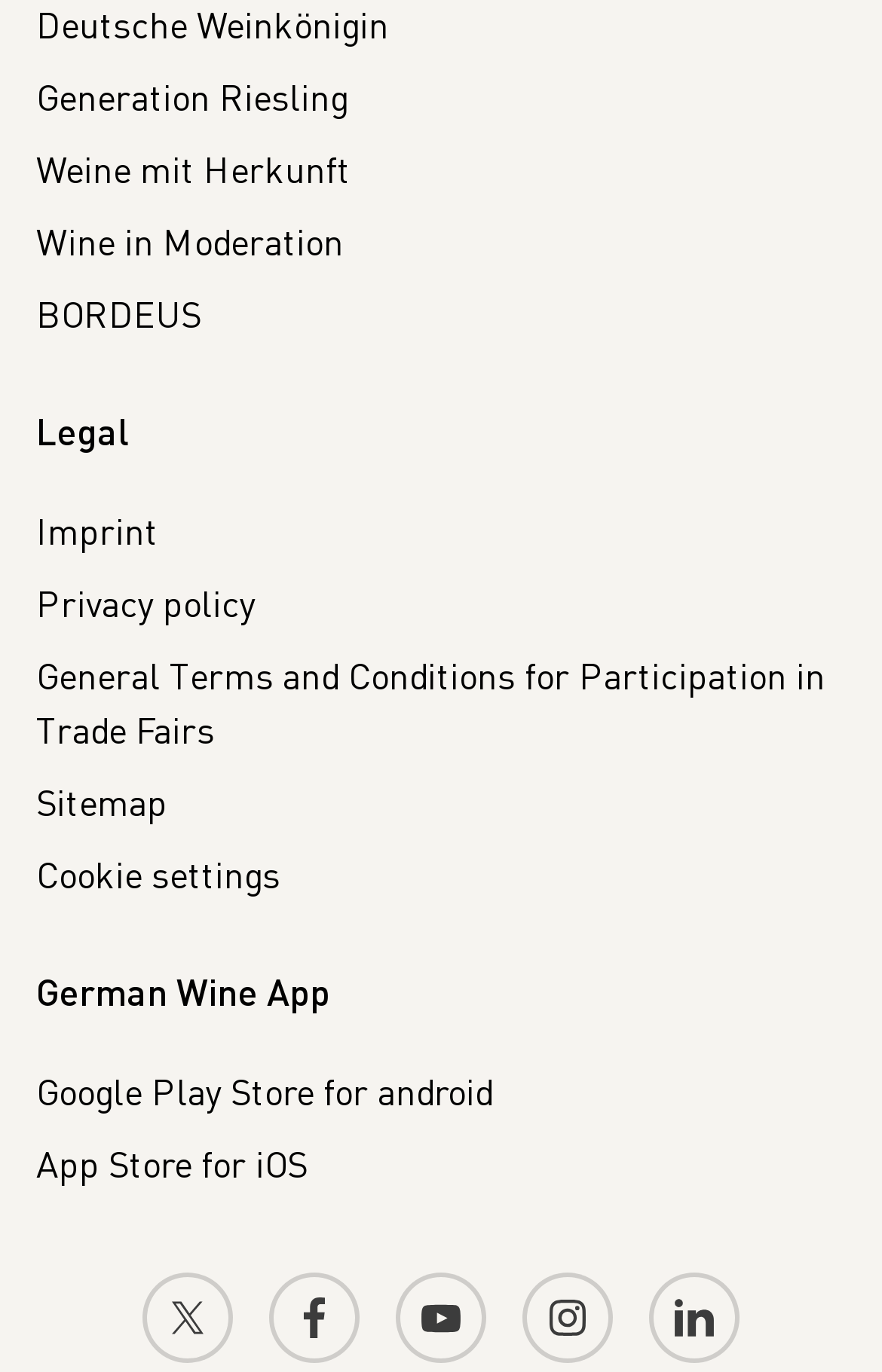How many social media links are available?
Using the details from the image, give an elaborate explanation to answer the question.

I counted the number of social media links at the bottom of the webpage, which are Twitter, Facebook, Youtube, Instagram, and Linkedin.